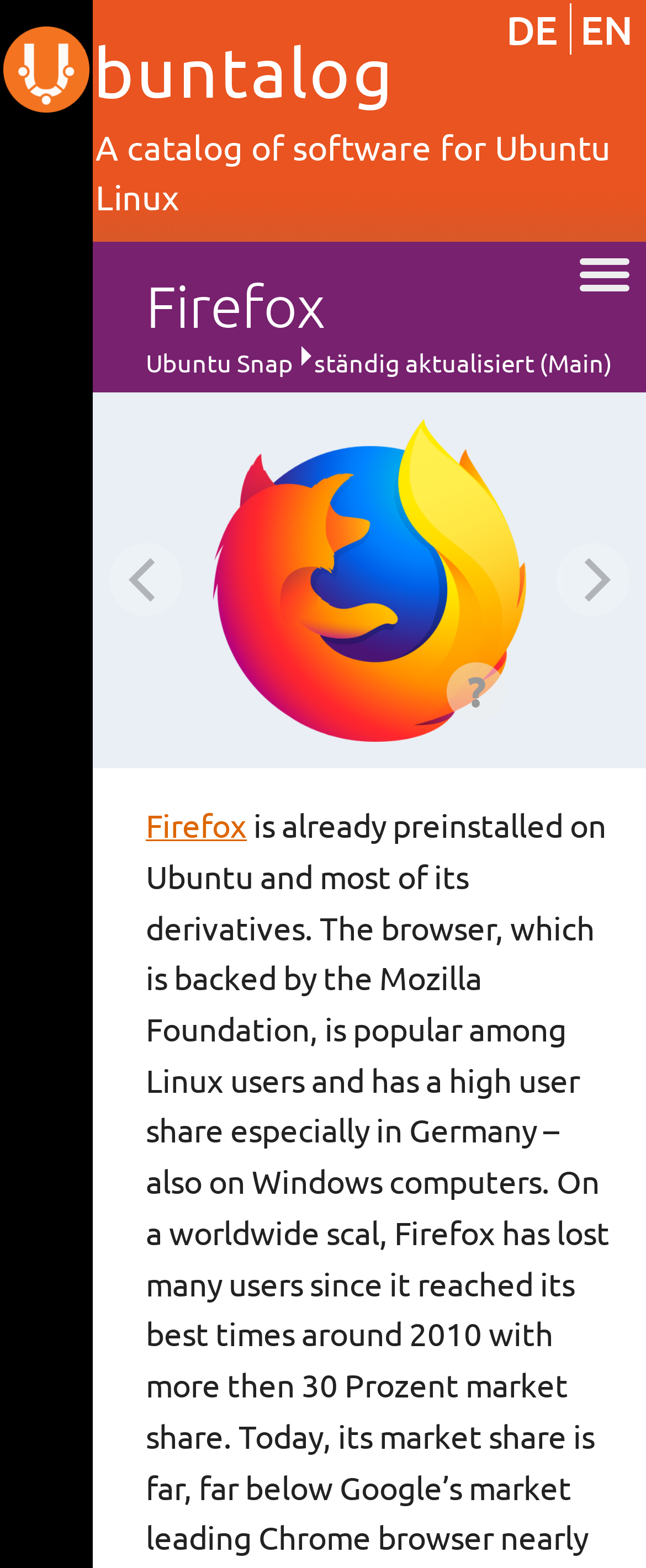Write a detailed summary of the webpage.

The webpage is about Firefox on Ubuntu, with a focus on its presence in the Linux ecosystem. At the top, there is a logo of Ubuntalog, a catalog of software for Ubuntu Linux, accompanied by a heading with the same title. Below the logo, there are two language options, "DE" and "EN", which are positioned side by side.

The main content area is divided into sections, with a prominent heading "Firefox" at the top. Below this heading, there is a brief description of Firefox, mentioning its connection to the Mozilla Foundation. To the right of this description, there is a logo of Firefox, accompanied by a caption mentioning the Creative Commons license.

The webpage also features a navigation section with four links: "C CATALOG", "N NEWS", "P PACKAGE ARCHIVES", and "A ABOUT THIS WEBSITE". These links are positioned vertically, one below the other, on the left side of the page.

In the main content area, there are two buttons, "previous" and "next", which are disabled and positioned at the bottom. These buttons are accompanied by small images. Above the buttons, there is a link to "Firefox" and a static text mentioning "Ubuntu Snap" and "ständig aktualisiert (Main)".

Overall, the webpage provides information about Firefox on Ubuntu, with a focus on its presence in the Linux ecosystem, and offers navigation options to explore more about the topic.